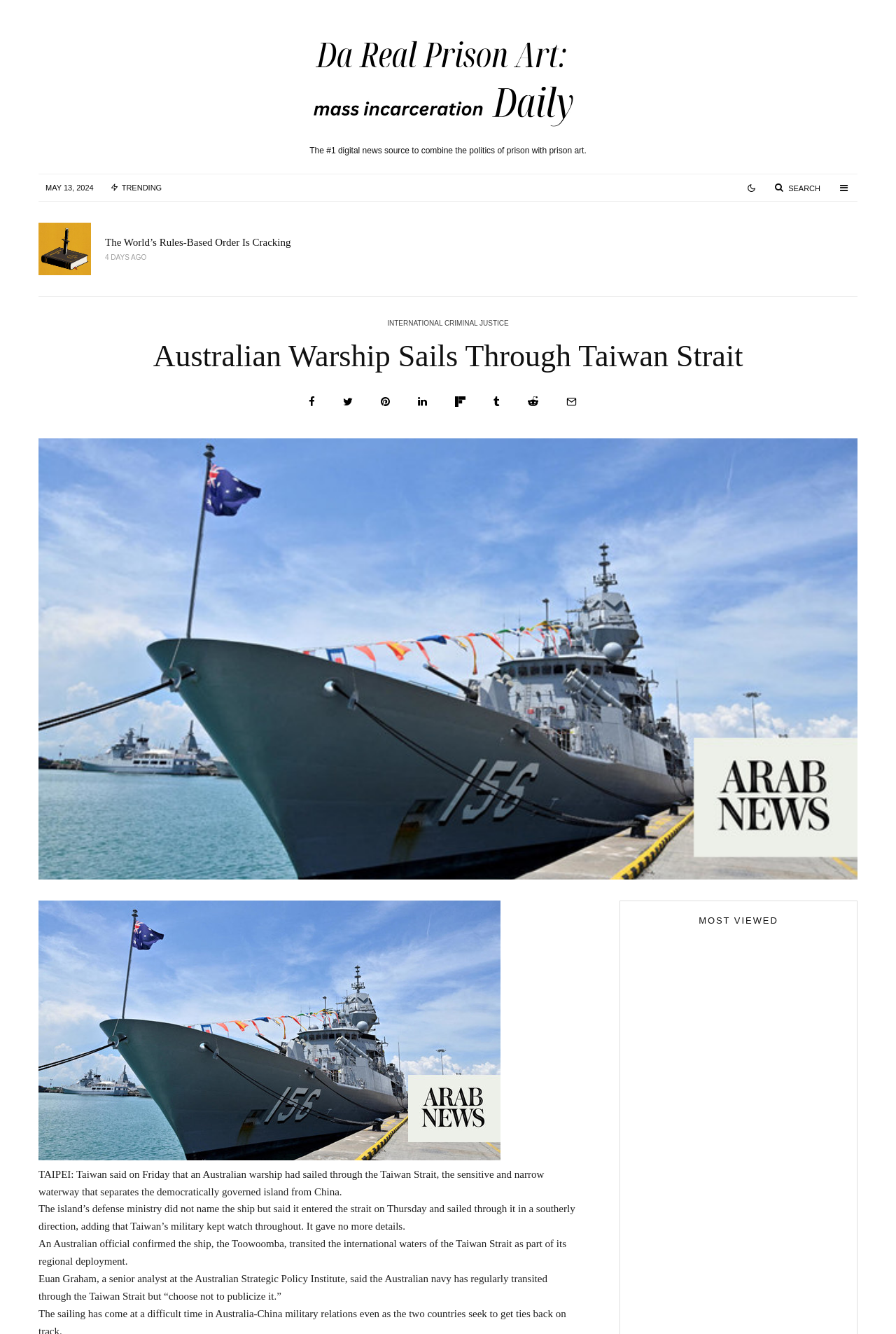Please answer the following query using a single word or phrase: 
How many articles are on the webpage?

4